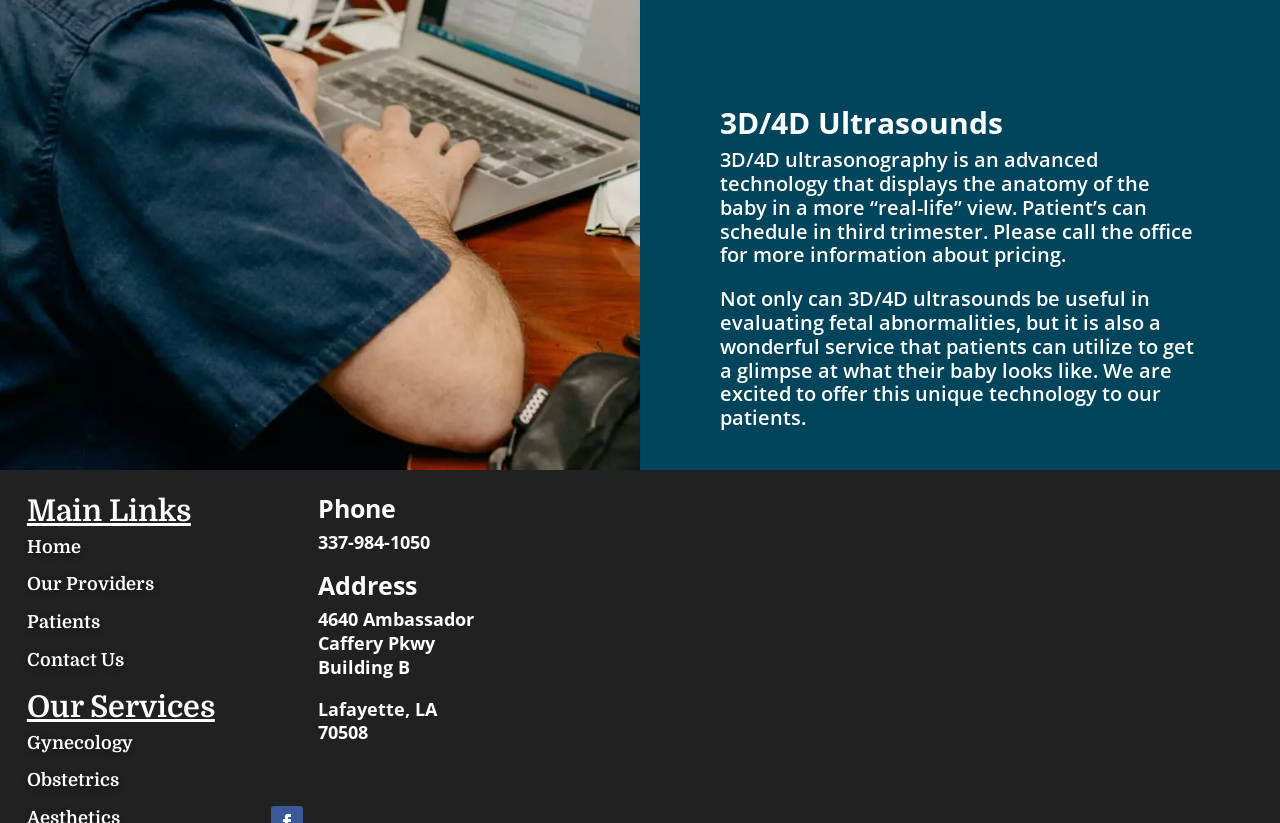Pinpoint the bounding box coordinates of the element to be clicked to execute the instruction: "Click on Contact Us".

[0.021, 0.79, 0.097, 0.814]